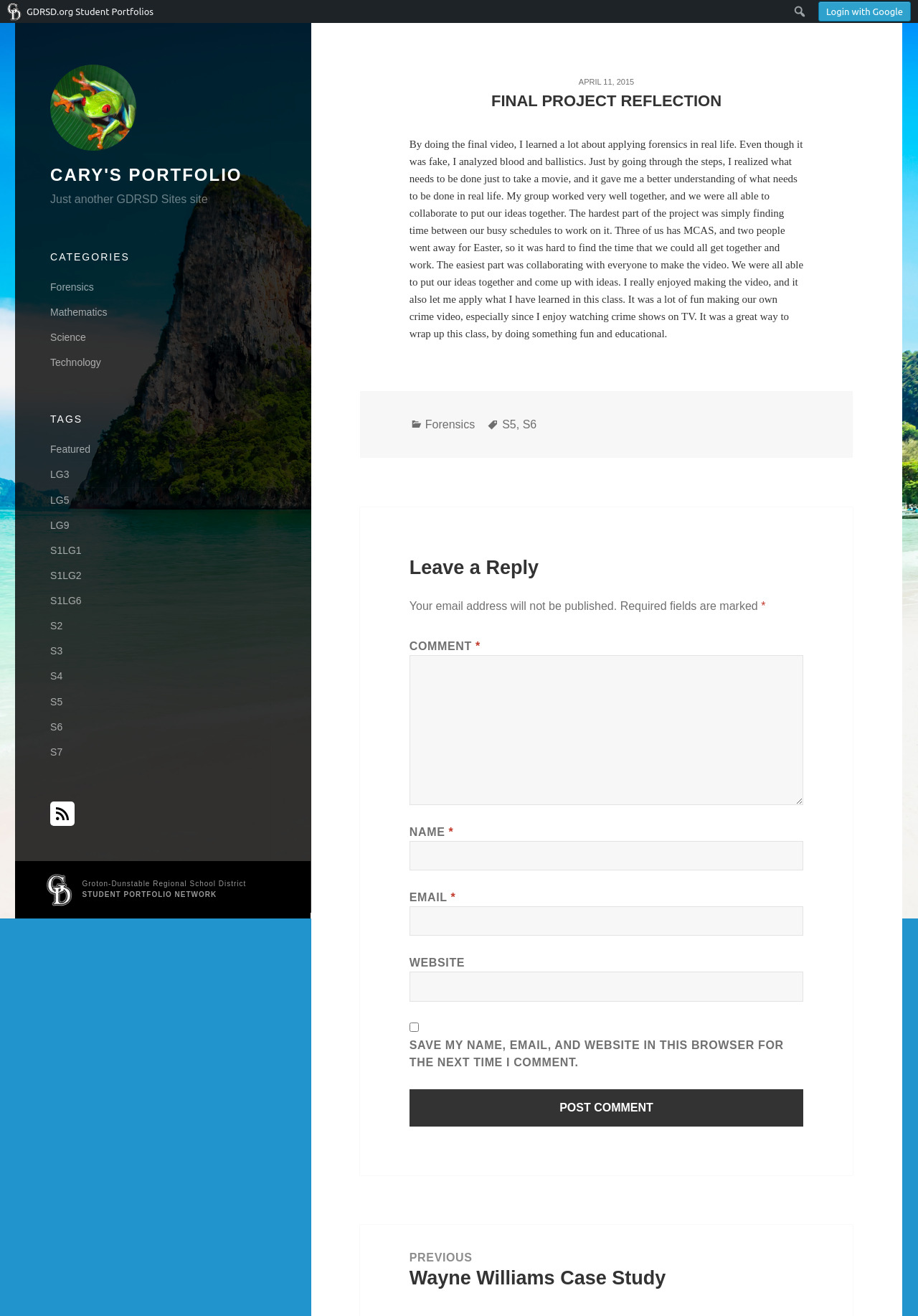Give a concise answer using one word or a phrase to the following question:
How many categories are listed?

4